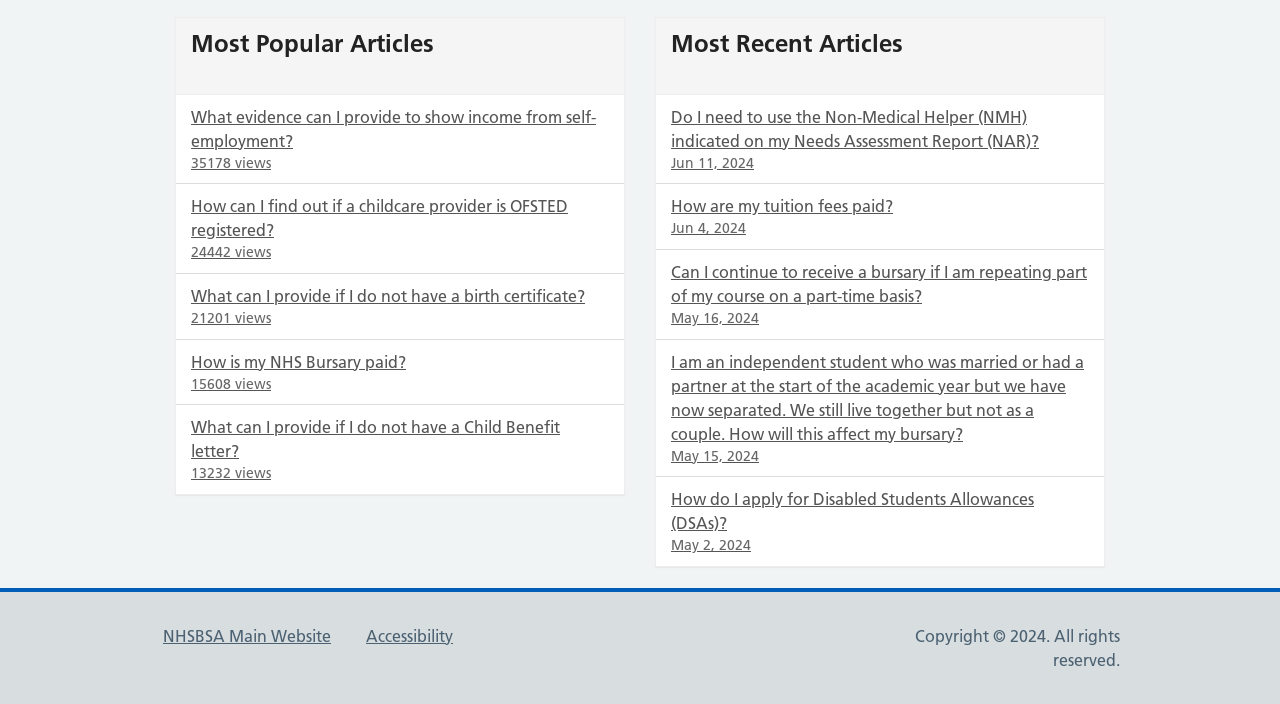Highlight the bounding box coordinates of the element you need to click to perform the following instruction: "View most popular article about self-employment income."

[0.138, 0.135, 0.488, 0.262]